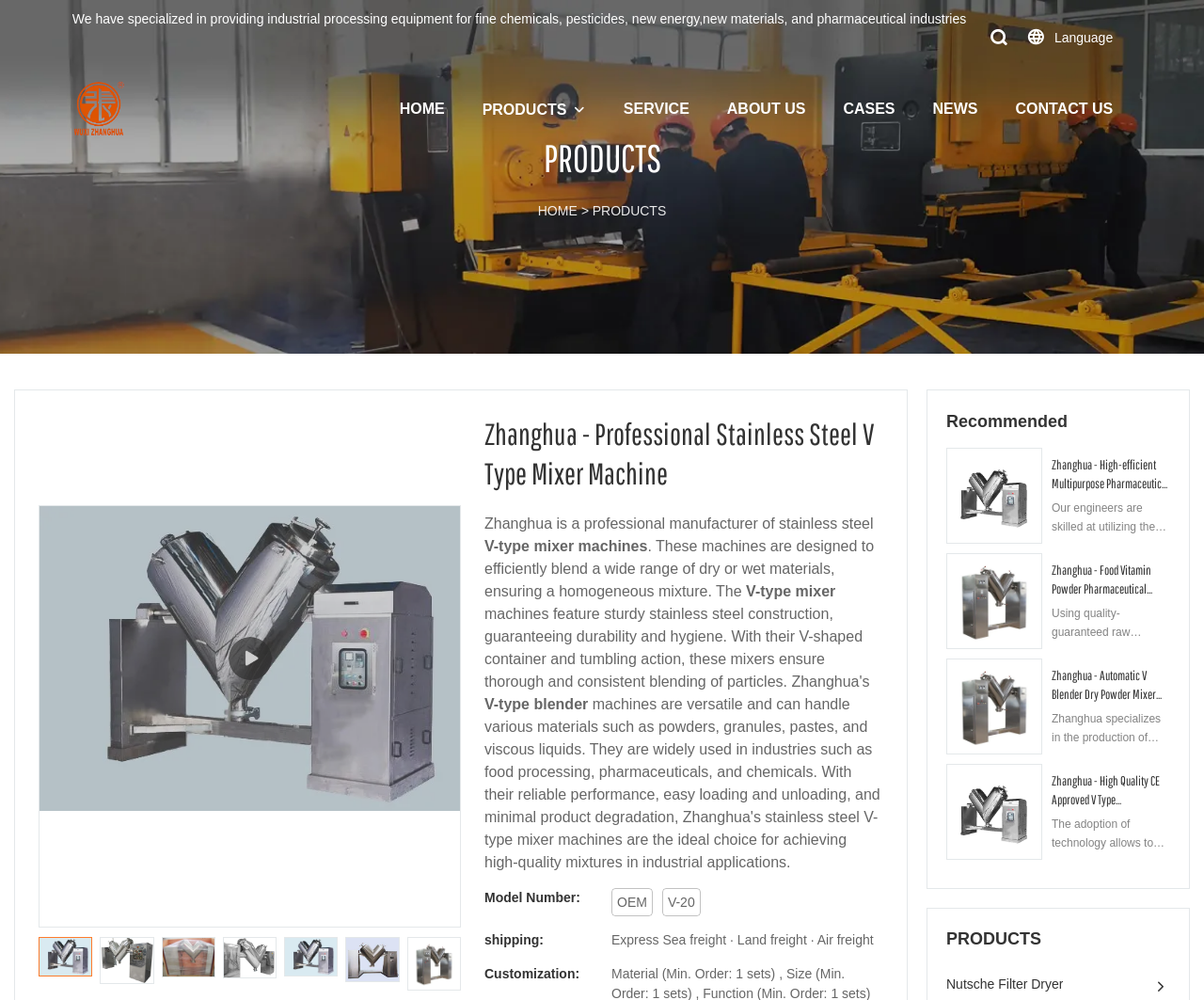Determine the bounding box coordinates of the clickable element to achieve the following action: 'Contact the company'. Provide the coordinates as four float values between 0 and 1, formatted as [left, top, right, bottom].

[0.843, 0.097, 0.924, 0.12]